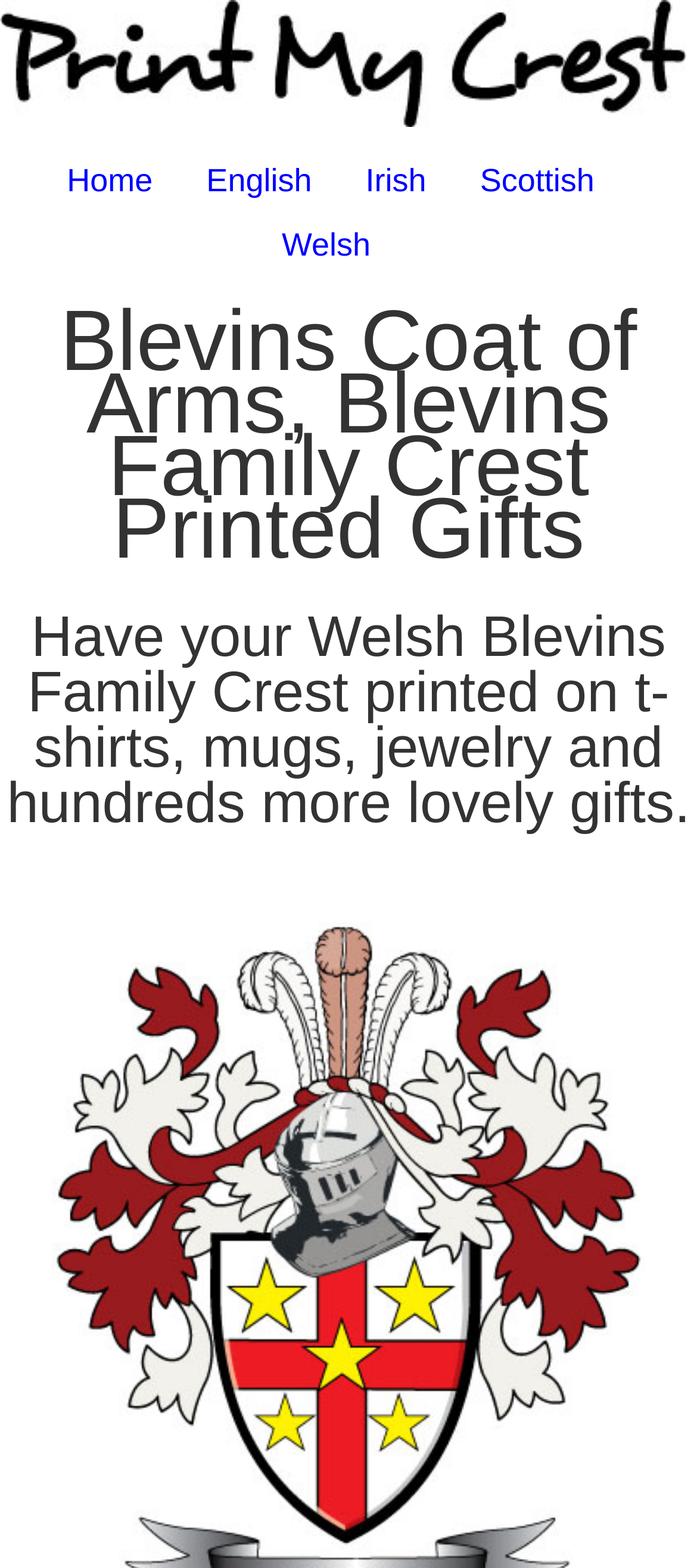Reply to the question with a brief word or phrase: What is the name of the family crest?

Blevins